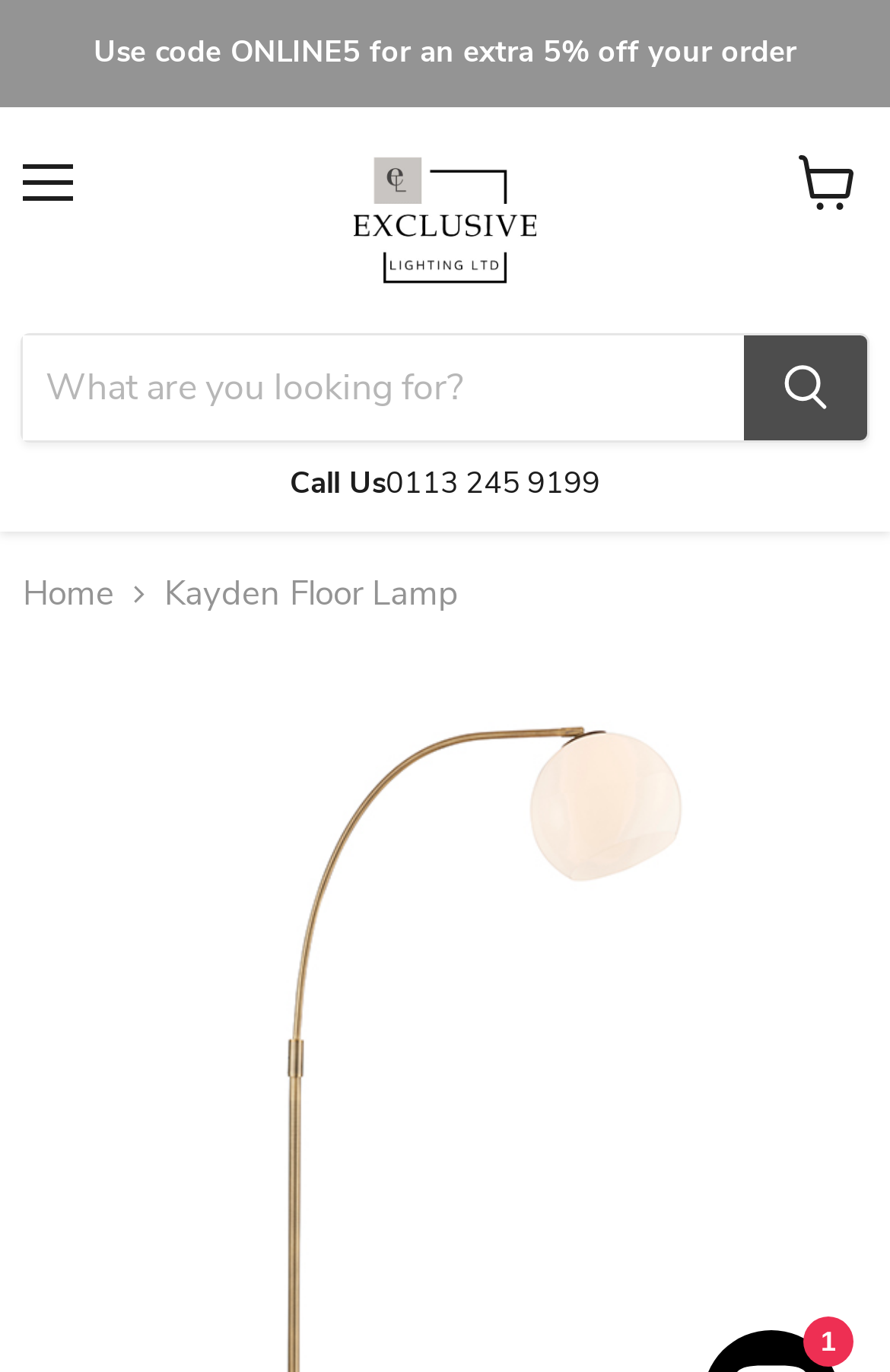Give an in-depth explanation of the webpage layout and content.

The webpage is about the Kayden floor lamp, showcasing its features and allowing users to interact with the product. At the top of the page, there is a notification about an extra 5% off orders with a specific code. Next to it, a menu button is located at the top-left corner. 

Below the notification, a layout table occupies a significant portion of the top section, containing a link. On the right side of the page, a search bar is positioned, consisting of a text box and a search button. 

Further down, there is a section with contact information, displaying the text "Call Us" and a phone number. On the top-right corner, a "View cart" link is accompanied by a small image. 

The webpage also features a navigation section, often referred to as breadcrumbs, which displays the user's current location in the website's hierarchy. It starts with a "Home" link, followed by the product name, "Kayden Floor Lamp".